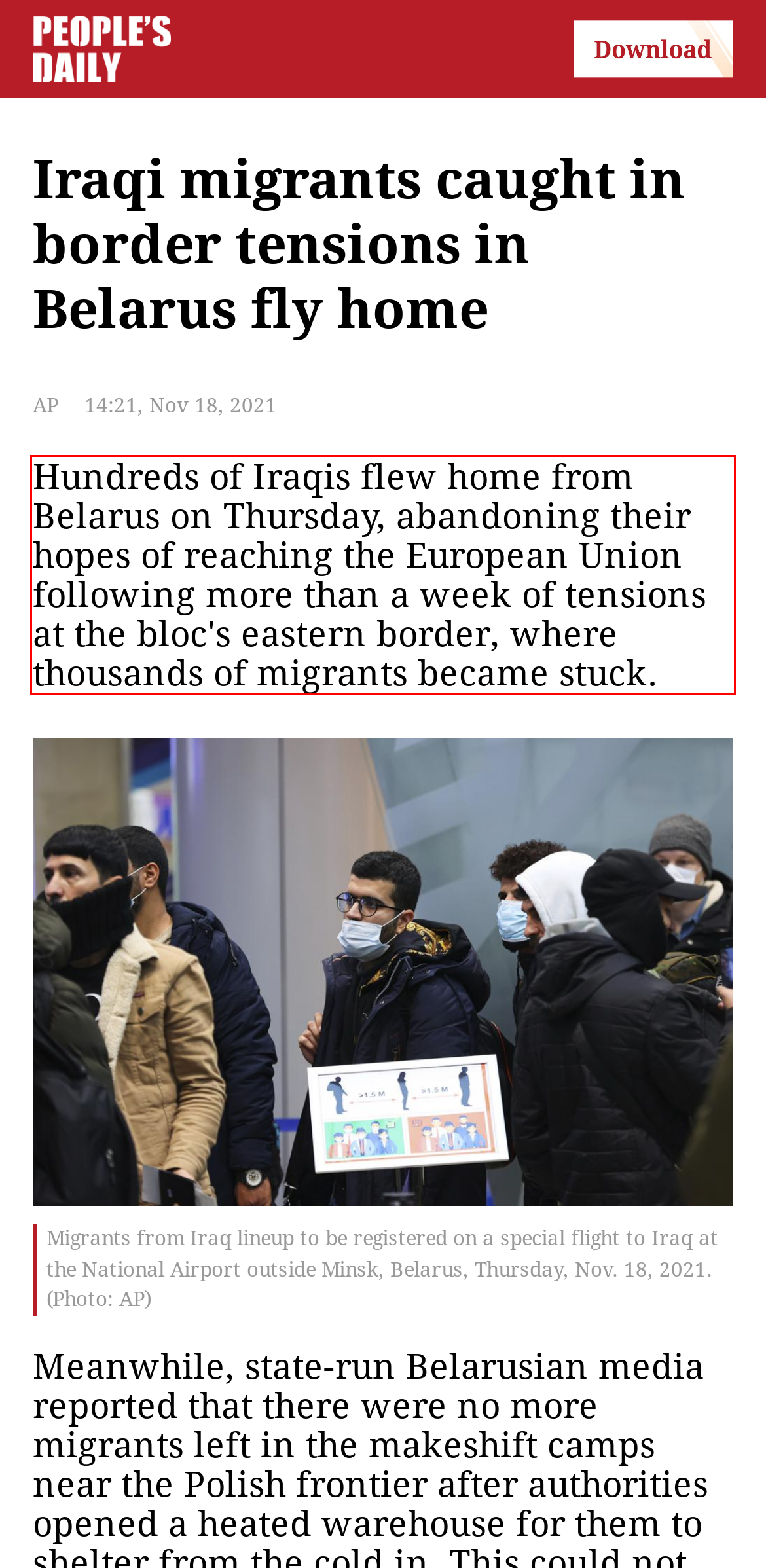Within the provided webpage screenshot, find the red rectangle bounding box and perform OCR to obtain the text content.

Hundreds of Iraqis flew home from Belarus on Thursday, abandoning their hopes of reaching the European Union following more than a week of tensions at the bloc's eastern border, where thousands of migrants became stuck.